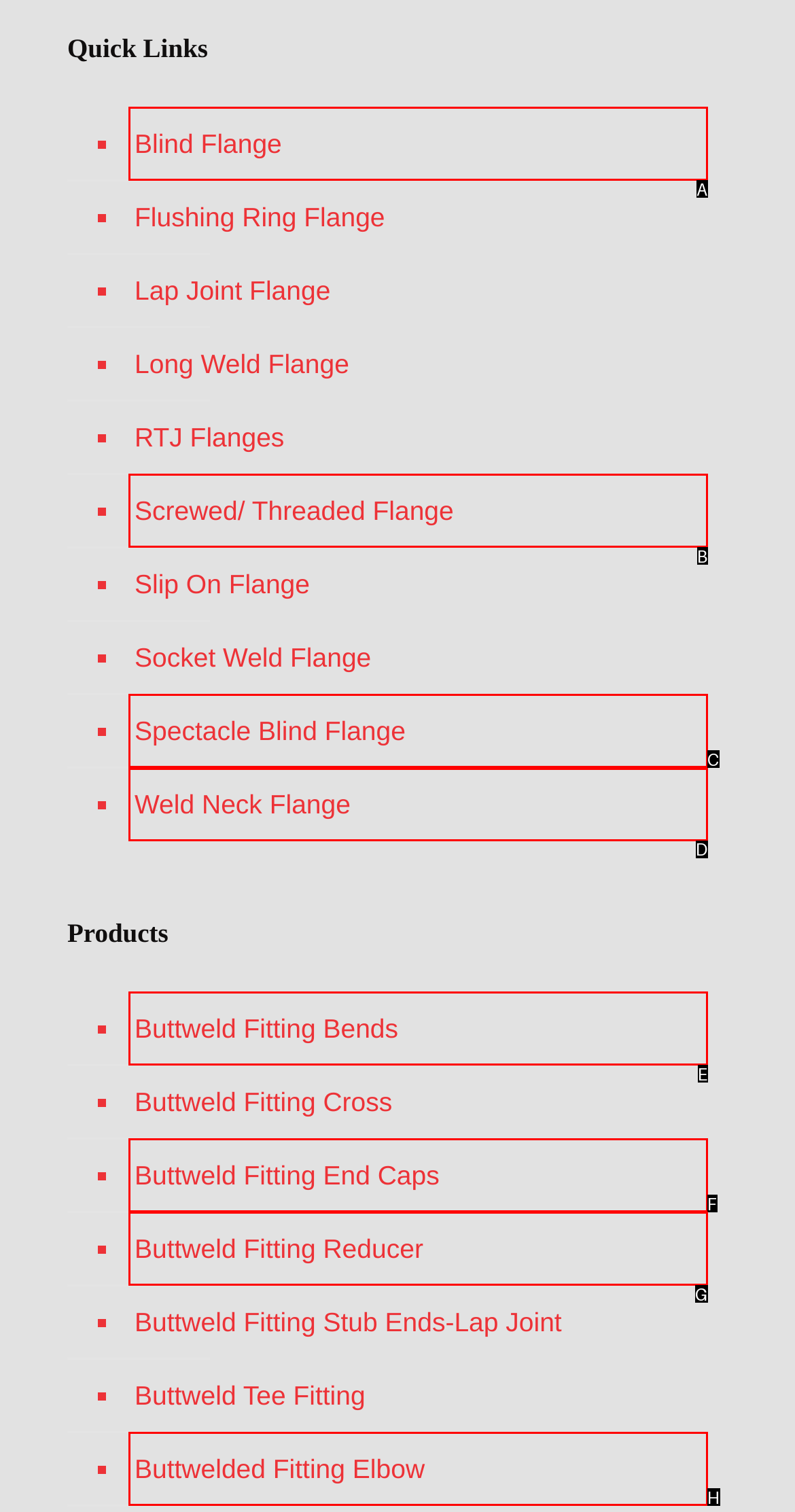Indicate the UI element to click to perform the task: Learn about Weld Neck Flange. Reply with the letter corresponding to the chosen element.

D